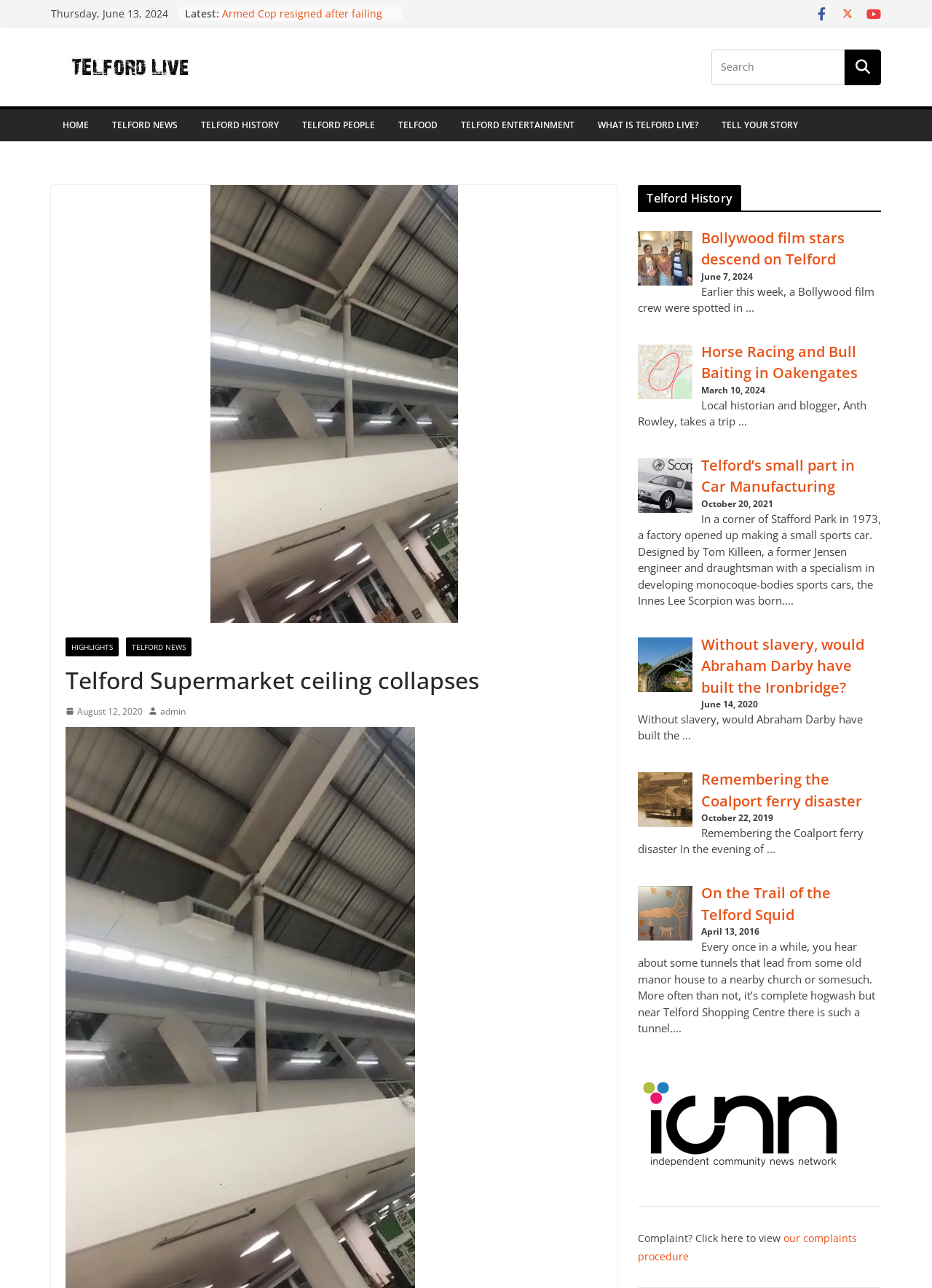What is the purpose of the search box at the top right corner?
Can you offer a detailed and complete answer to this question?

The search box at the top right corner of the webpage allows users to search for specific content within the website, making it easier to find relevant articles and information.